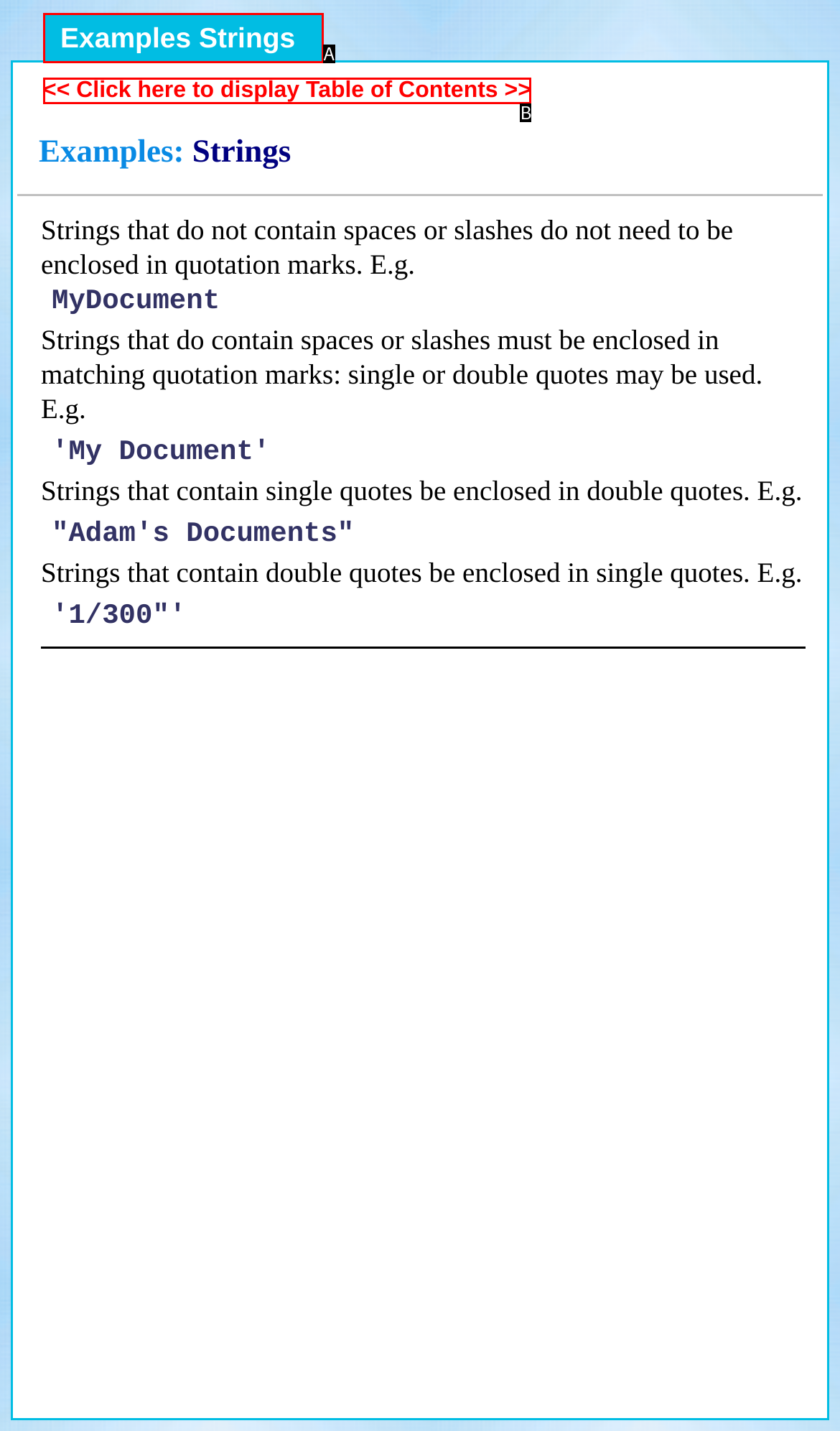Identify the letter of the option that best matches the following description: Examples Strings. Respond with the letter directly.

A